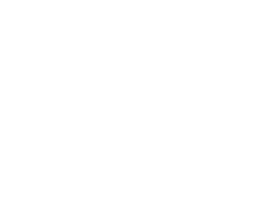What is the focus of LiQuid Invitations' wedding stationery?
We need a detailed and exhaustive answer to the question. Please elaborate.

The image serves as a visual representation of their dedication to detail and customization in wedding stationery, indicating that LiQuid Invitations focuses on providing detailed and customized wedding invitation cards.